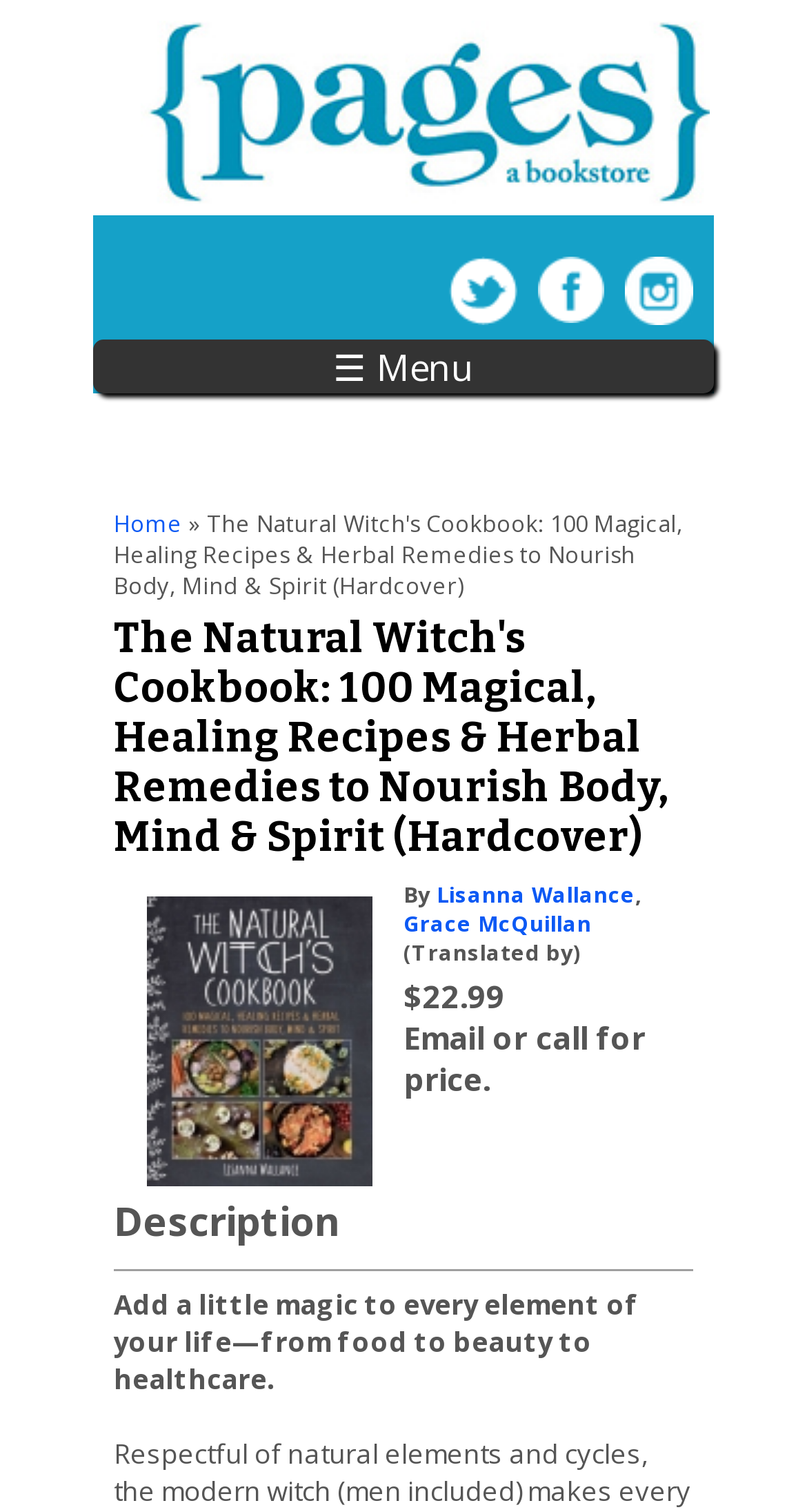What is the book about?
Provide a detailed and extensive answer to the question.

I found the answer by looking at the static text element that says 'Add a little magic to every element of your life—from food to beauty to healthcare.'. This is likely a brief description of what the book is about.